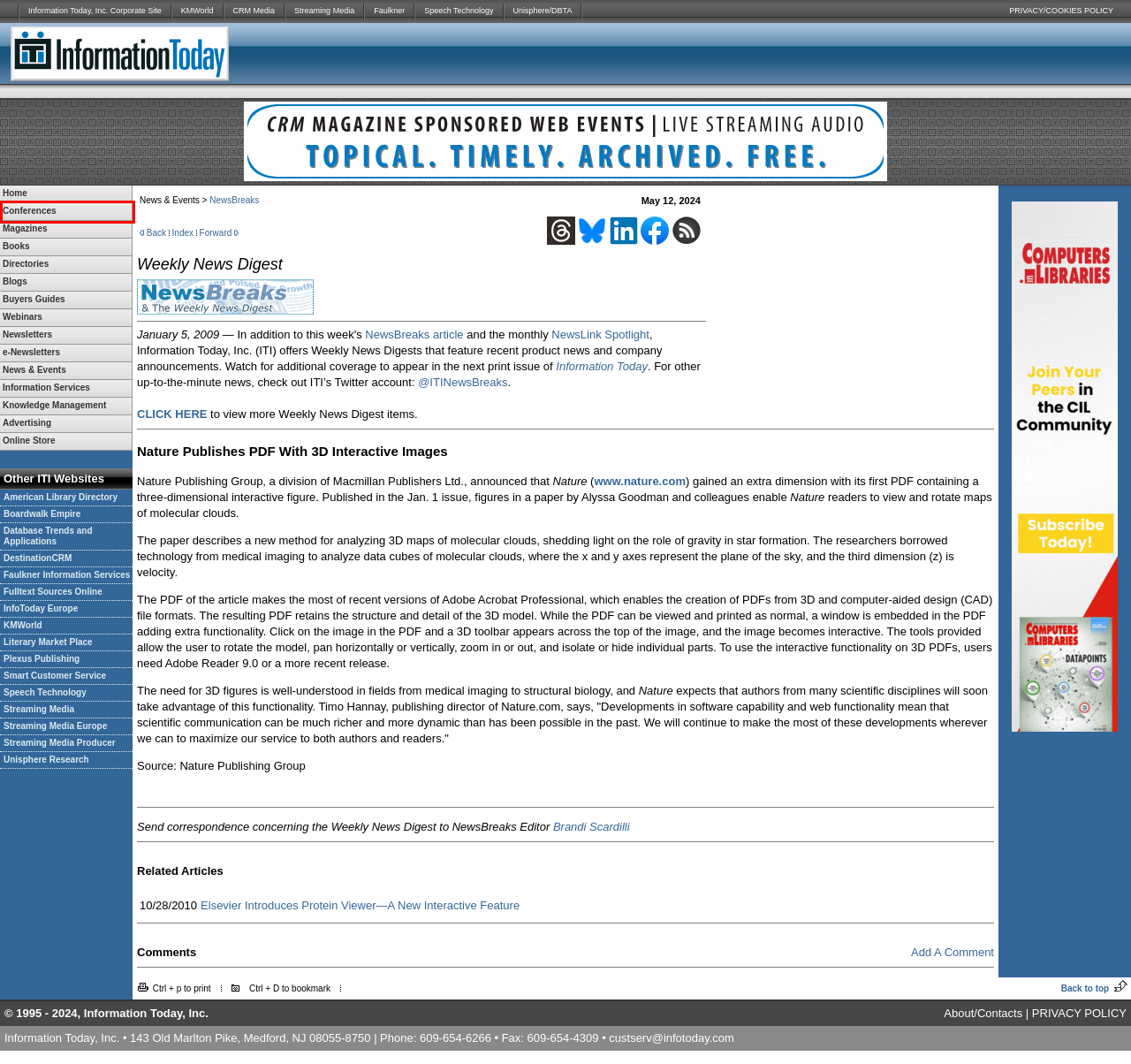Look at the given screenshot of a webpage with a red rectangle bounding box around a UI element. Pick the description that best matches the new webpage after clicking the element highlighted. The descriptions are:
A. Information Today, Inc. - Information Services
B. Speech Technology - comprehensive, independent coverage of information impacting speech technologies
C. Web Events - Information Today, Inc.
D. Information Today, Inc. - Conference Schedule
E. Information Today, Inc. - News & Events
F. Fulltext Sources Online
G. Information Today, Inc. - Periodicals
H. Data and Information Management, Big Data, Data Science - Database Trends and Applications

D